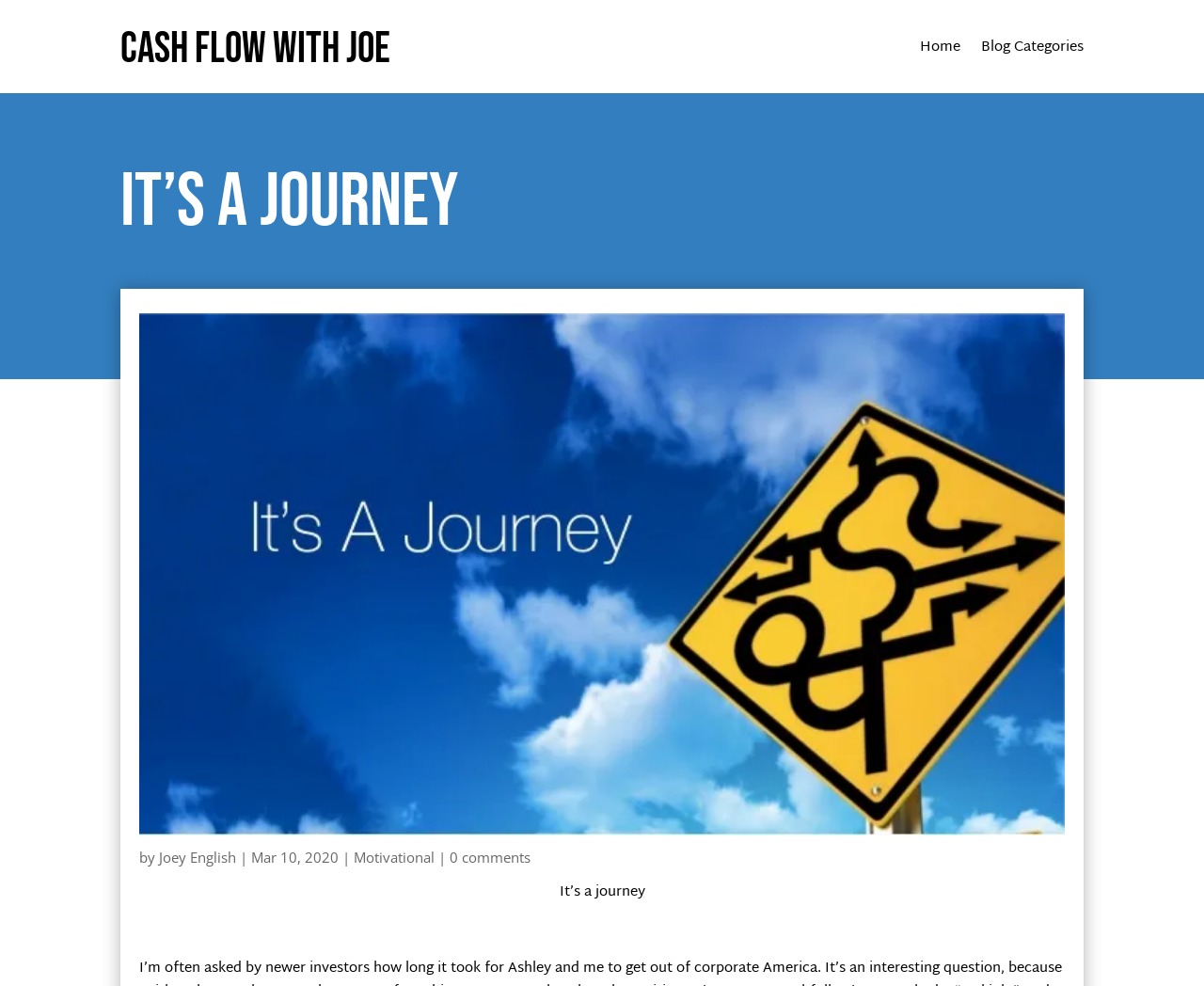Determine the main heading text of the webpage.

It’s a journey